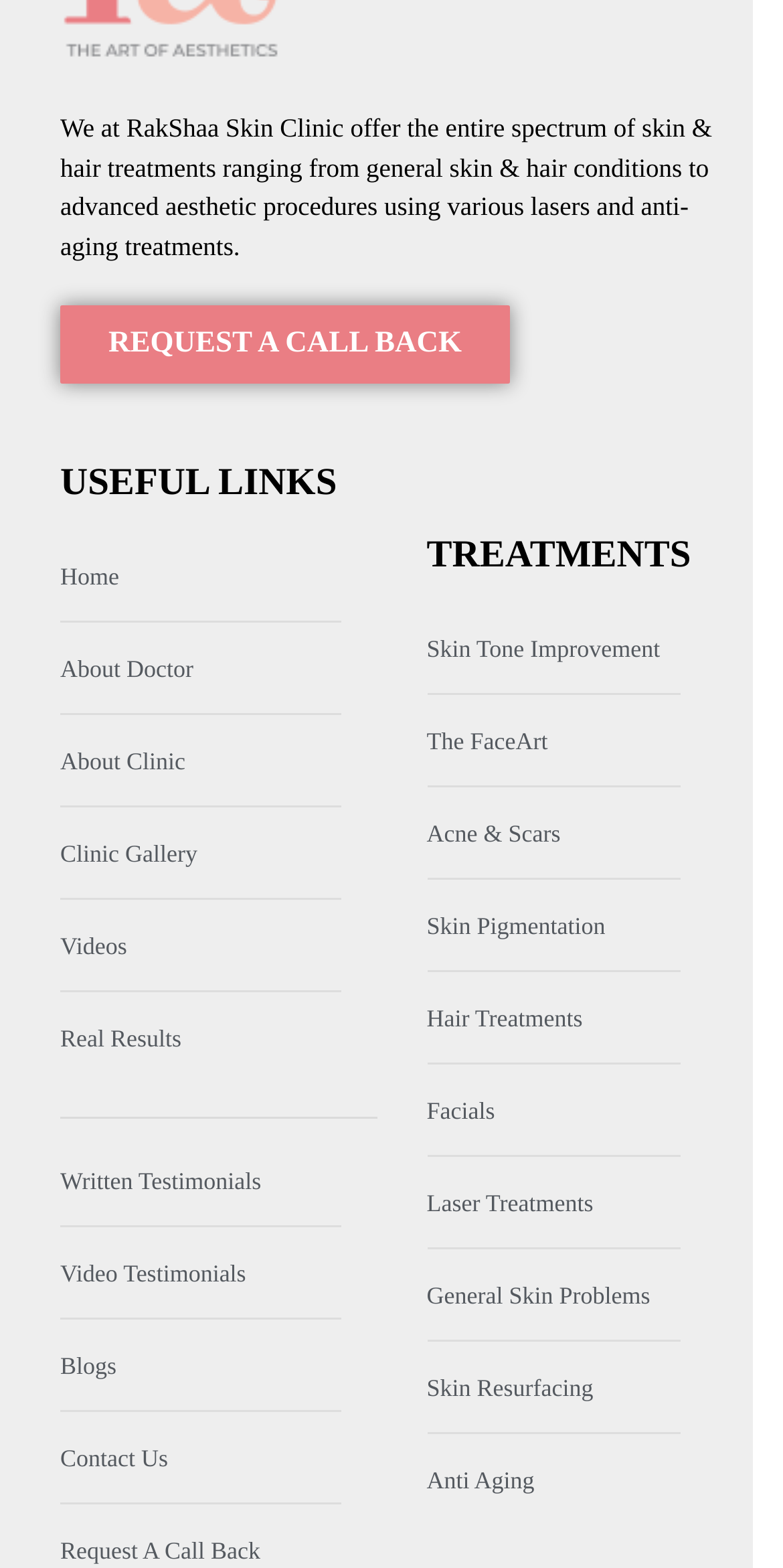Identify the bounding box coordinates of the clickable region required to complete the instruction: "contact us". The coordinates should be given as four float numbers within the range of 0 and 1, i.e., [left, top, right, bottom].

[0.077, 0.908, 0.481, 0.952]